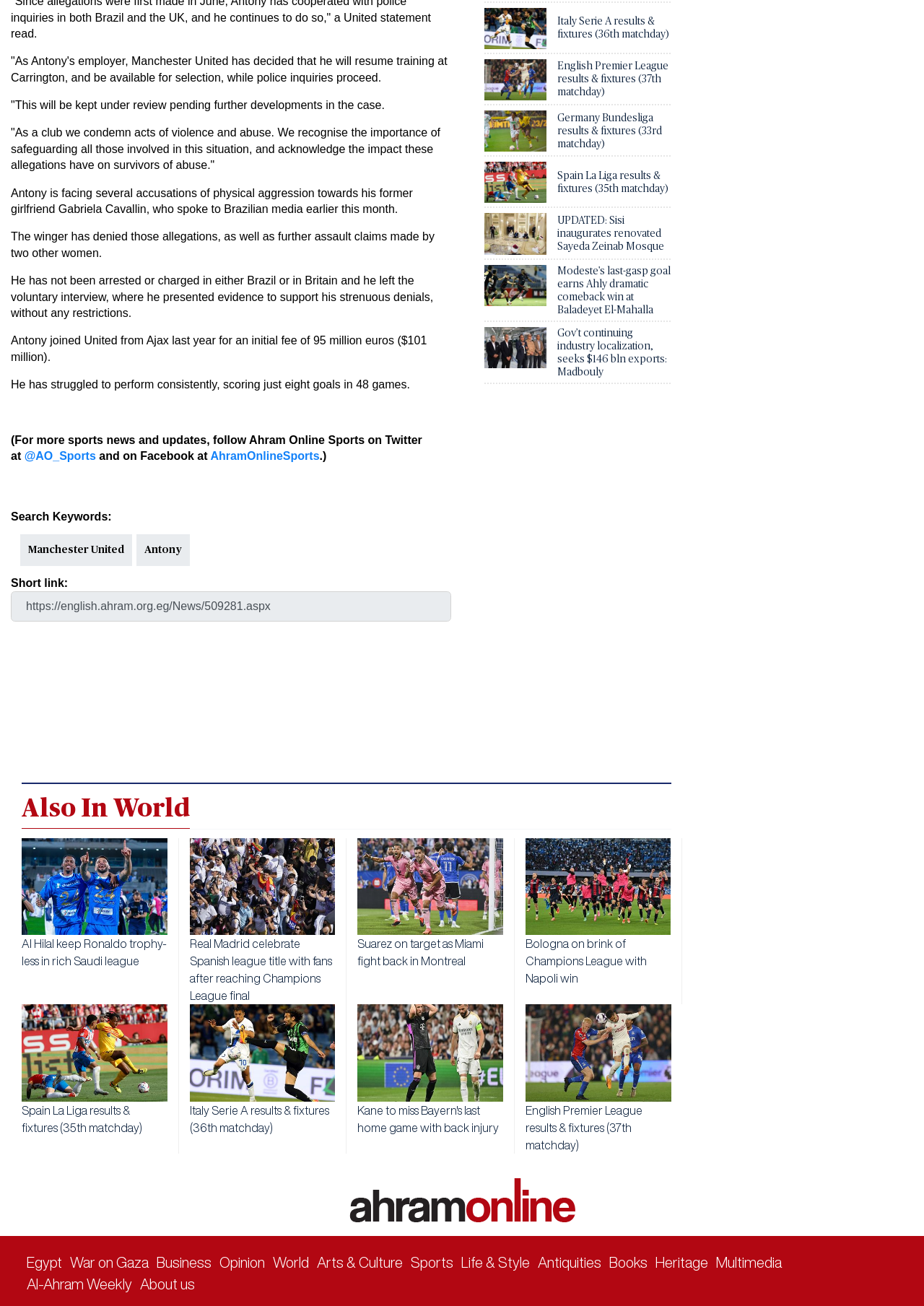Based on the element description "Multimedia", predict the bounding box coordinates of the UI element.

[0.775, 0.961, 0.846, 0.973]